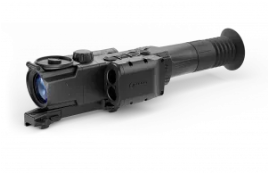Using details from the image, please answer the following question comprehensively:
What type of environments is the scope designed for?

The caption states that the scope's design 'ensures that the user can maintain accuracy even in challenging environments', indicating that it is intended for use in difficult or adverse conditions.